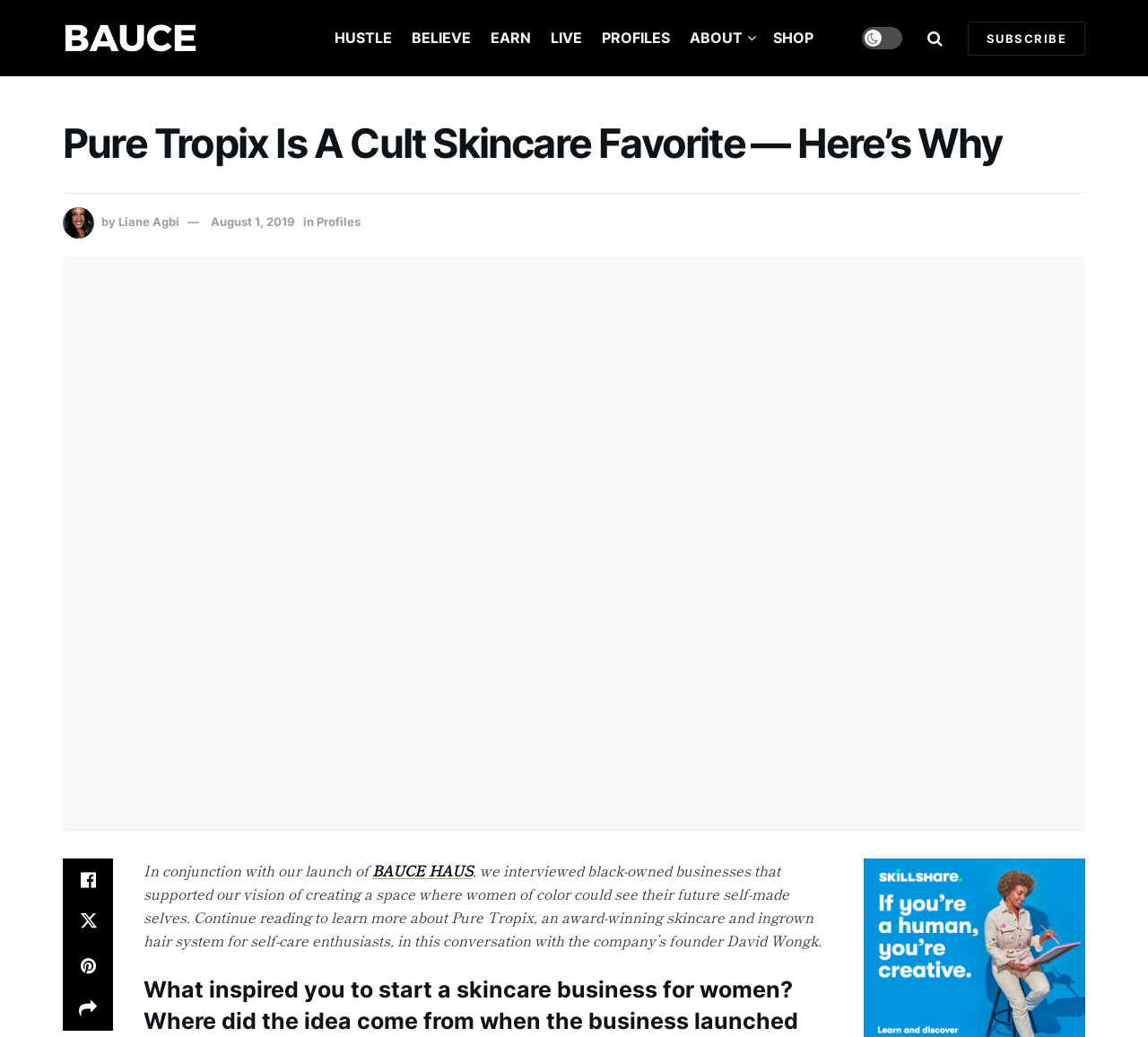Identify the main heading from the webpage and provide its text content.

Pure Tropix Is A Cult Skincare Favorite ⁠— Here’s Why